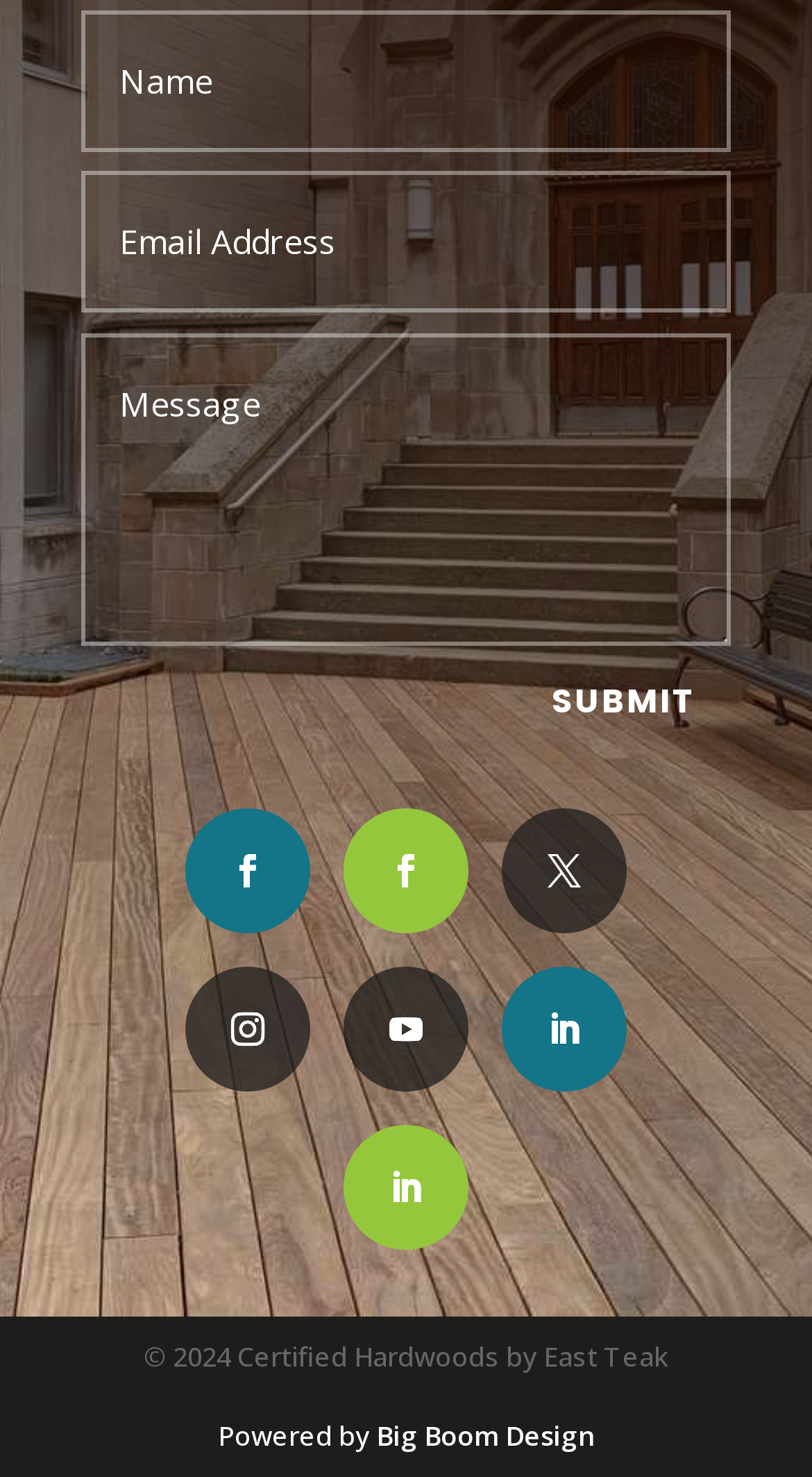Predict the bounding box for the UI component with the following description: "name="et_pb_contact_message_0" placeholder="Message"".

[0.101, 0.226, 0.9, 0.437]